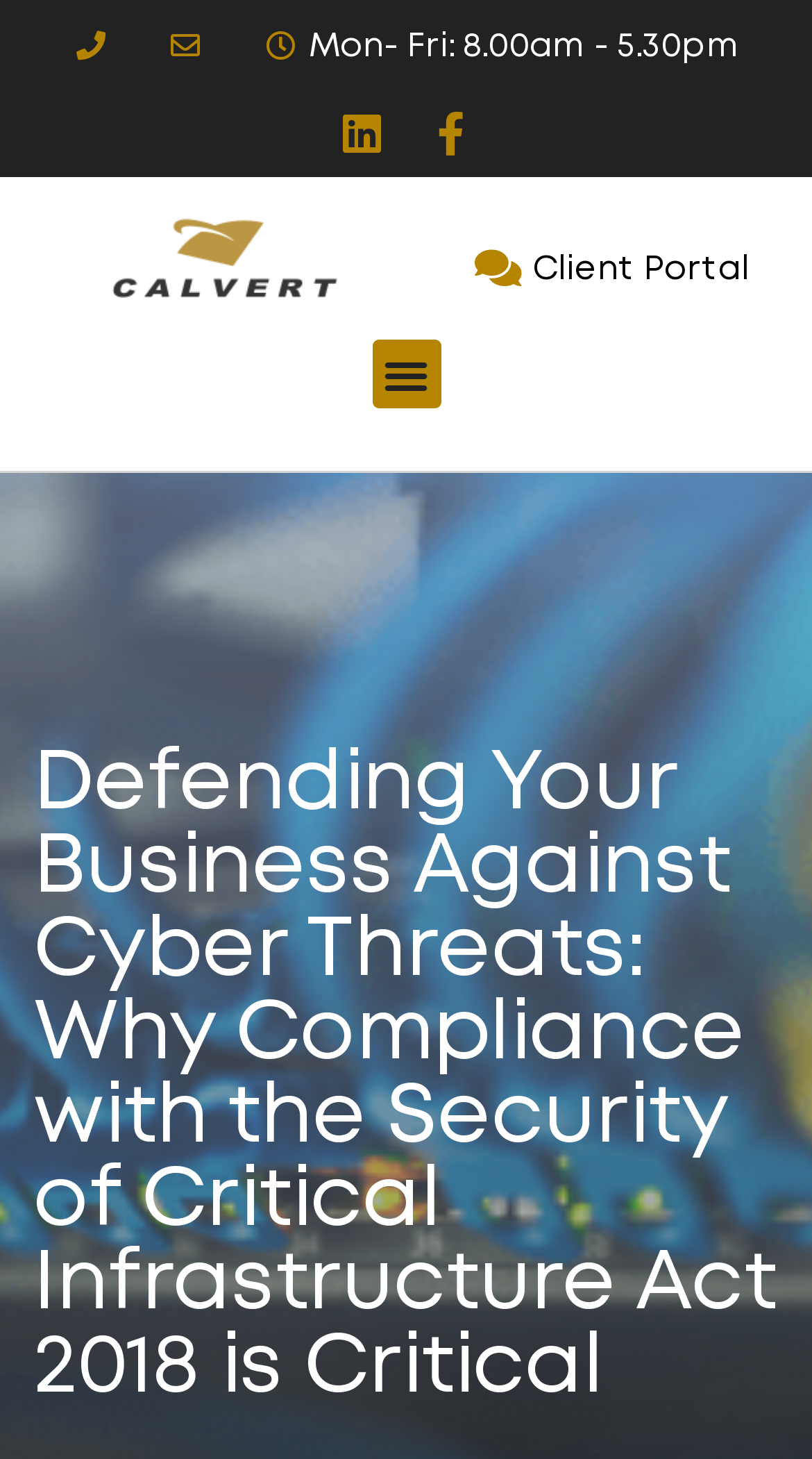Provide the bounding box coordinates of the HTML element described by the text: "Facebook-f".

[0.528, 0.077, 0.582, 0.107]